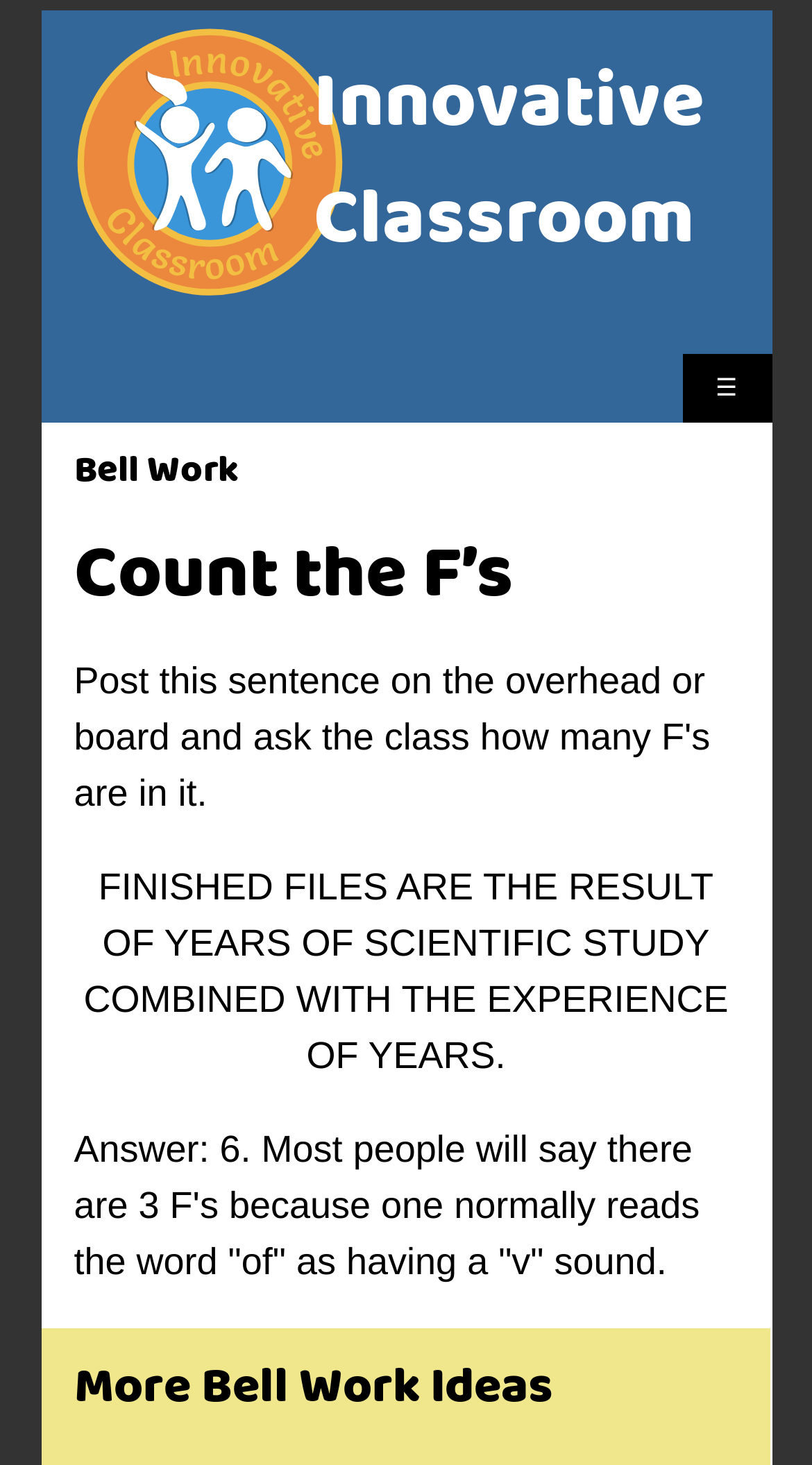Answer in one word or a short phrase: 
What is the purpose of the 'Count the F’s' exercise?

Scientific study